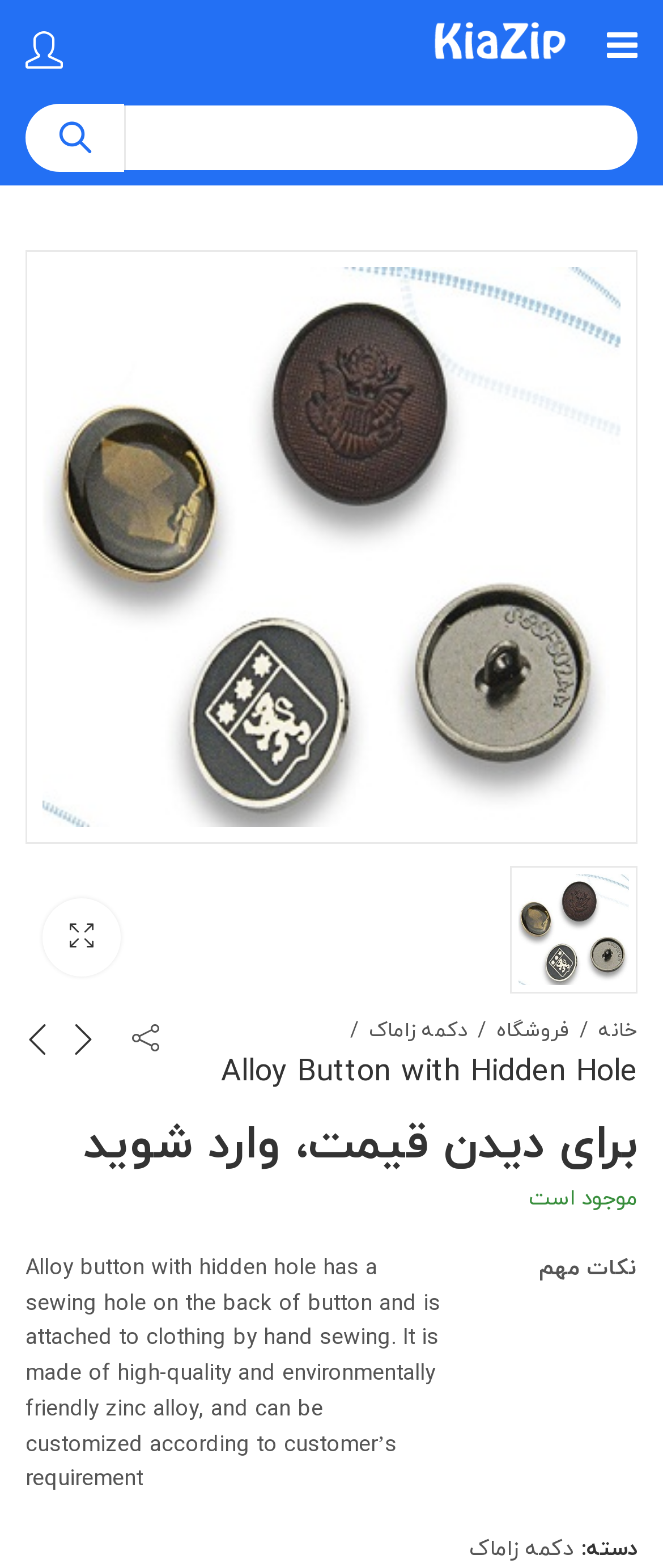Please mark the bounding box coordinates of the area that should be clicked to carry out the instruction: "Go to home page".

[0.903, 0.647, 0.962, 0.668]